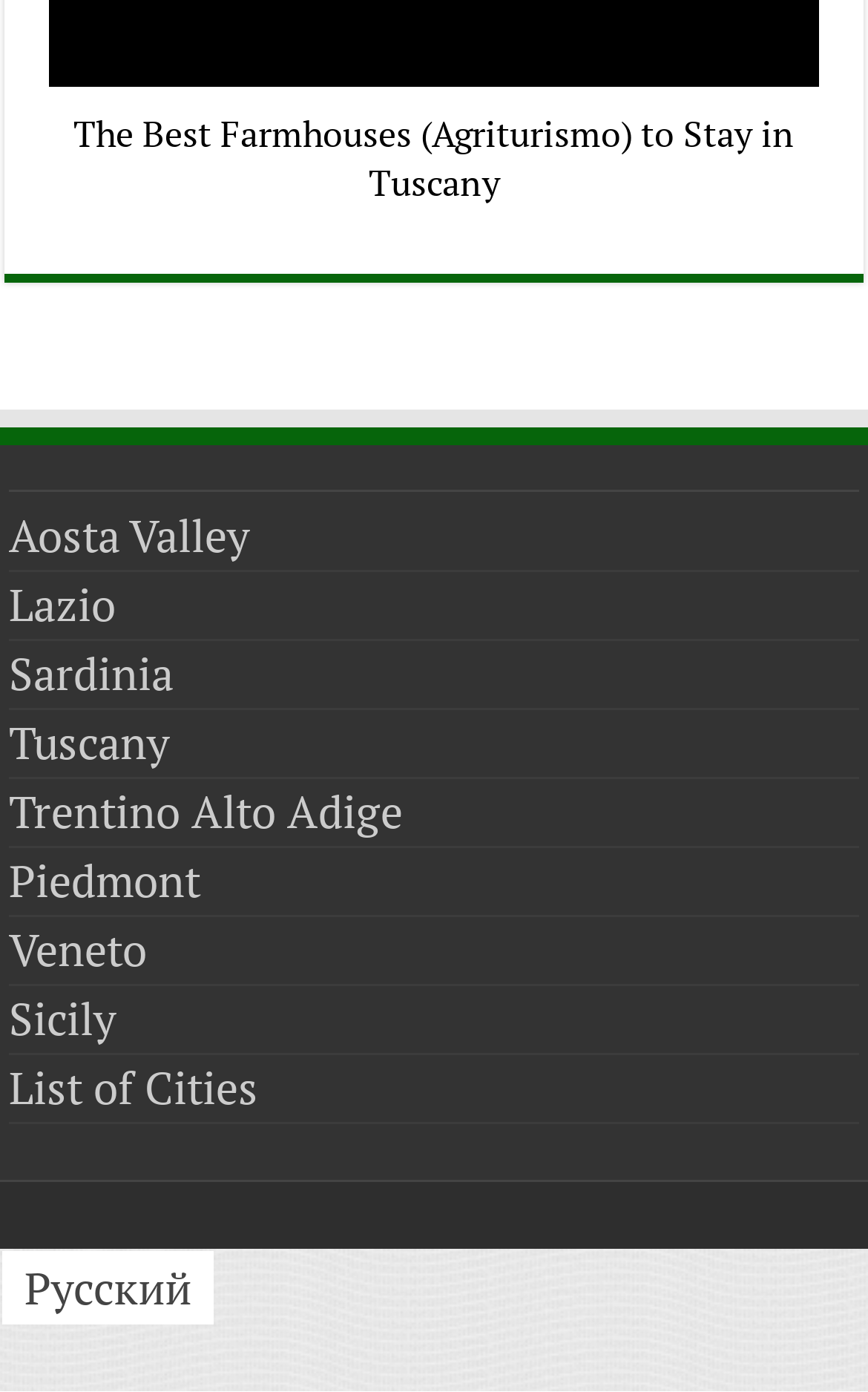Point out the bounding box coordinates of the section to click in order to follow this instruction: "Learn about ASP.NET".

None